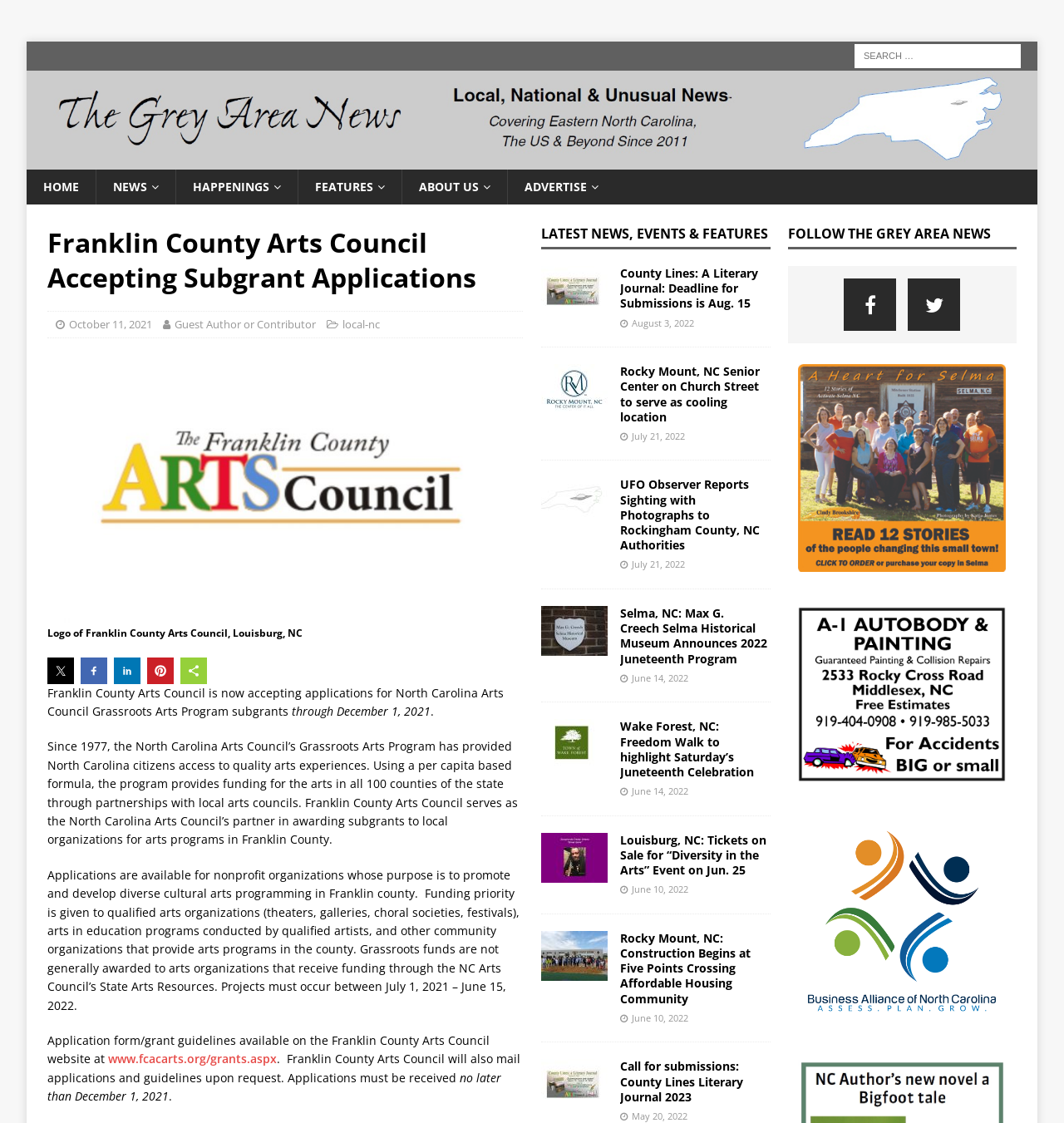Determine the bounding box coordinates for the region that must be clicked to execute the following instruction: "Read about Franklin County Arts Council Accepting Subgrant Applications".

[0.045, 0.201, 0.492, 0.27]